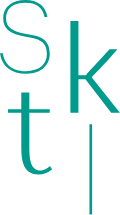Using the details in the image, give a detailed response to the question below:
What are the letters in the logo?

The logo of the Finnish Cultural Institute in Denmark features the letters 'S', 'K', and 'T' in a modern and artistic font.